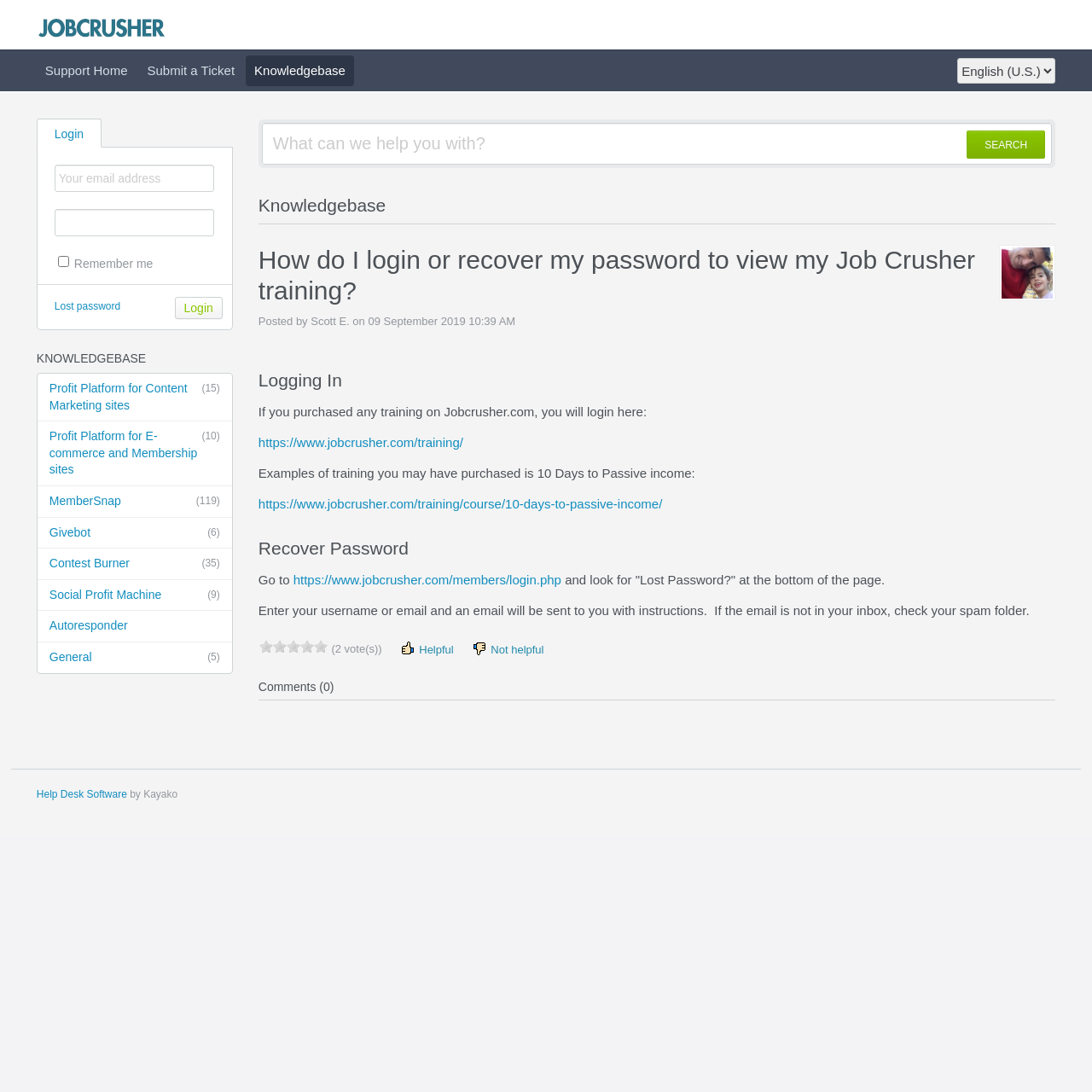Pinpoint the bounding box coordinates of the clickable area necessary to execute the following instruction: "Click the 'Submit a Ticket' link". The coordinates should be given as four float numbers between 0 and 1, namely [left, top, right, bottom].

[0.127, 0.051, 0.223, 0.079]